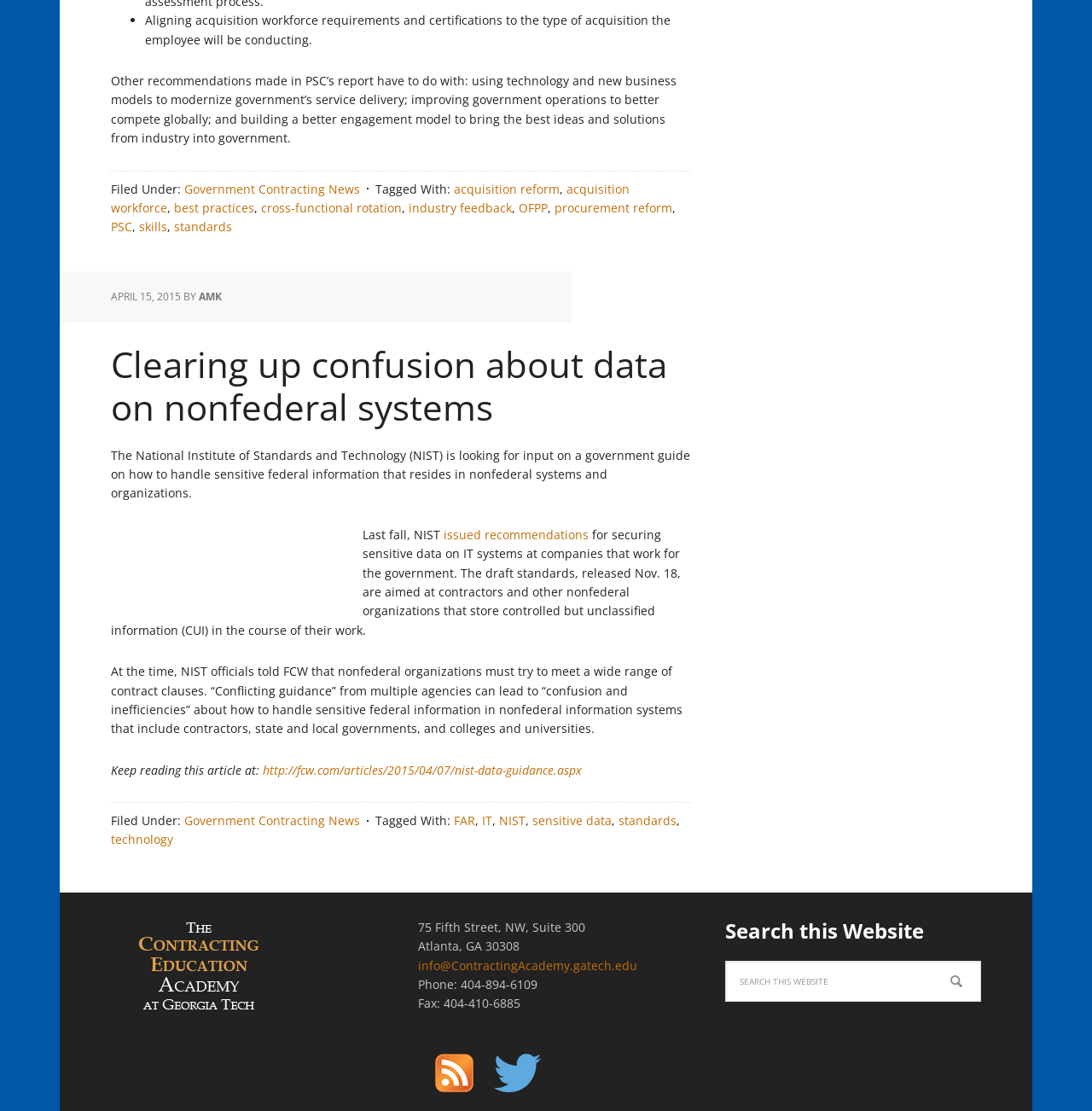Pinpoint the bounding box coordinates of the area that must be clicked to complete this instruction: "Visit the 'Contracting Academy' website".

[0.383, 0.861, 0.584, 0.876]